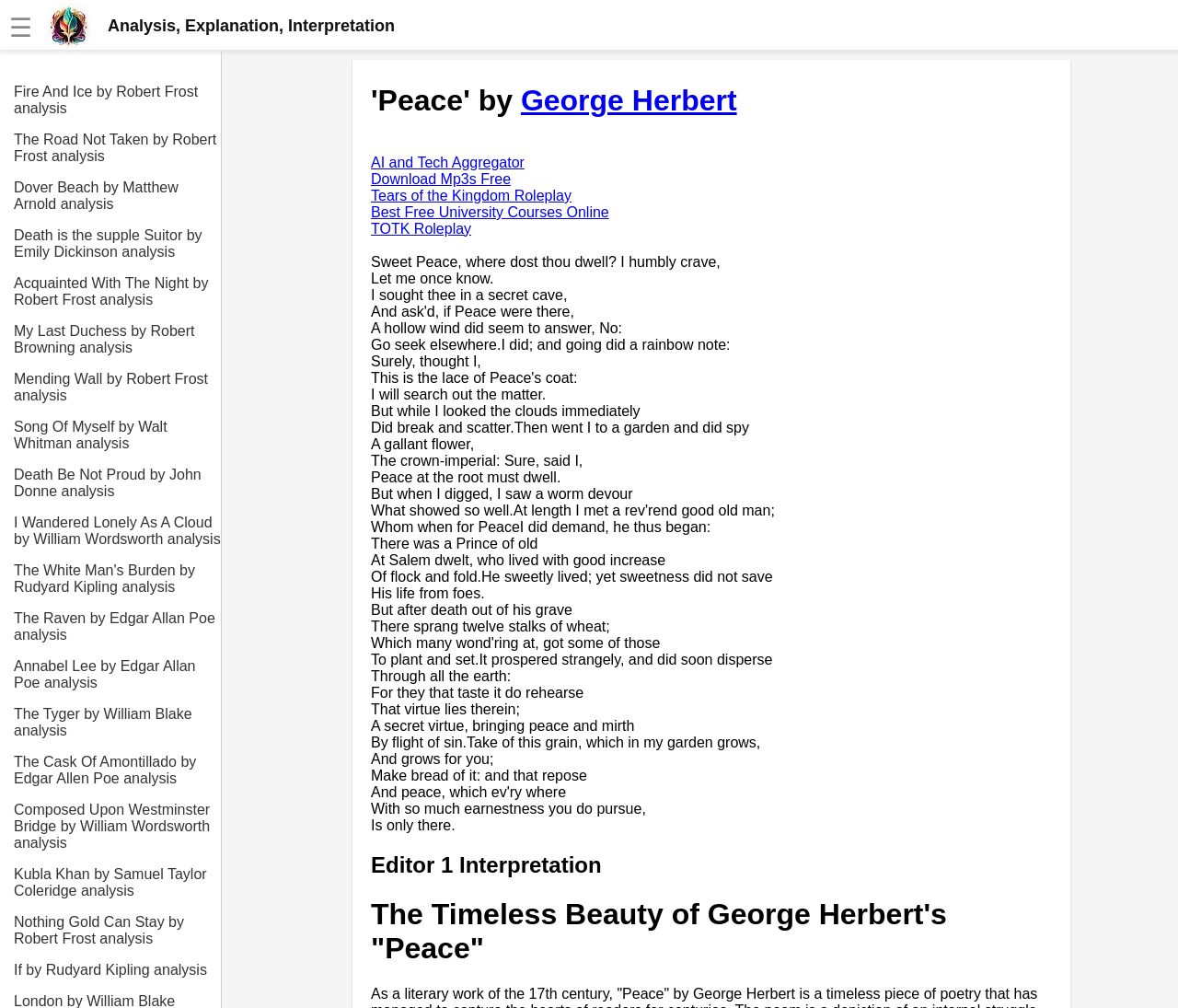Given the description: "Tears of the Kingdom Roleplay", determine the bounding box coordinates of the UI element. The coordinates should be formatted as four float numbers between 0 and 1, [left, top, right, bottom].

[0.315, 0.186, 0.485, 0.202]